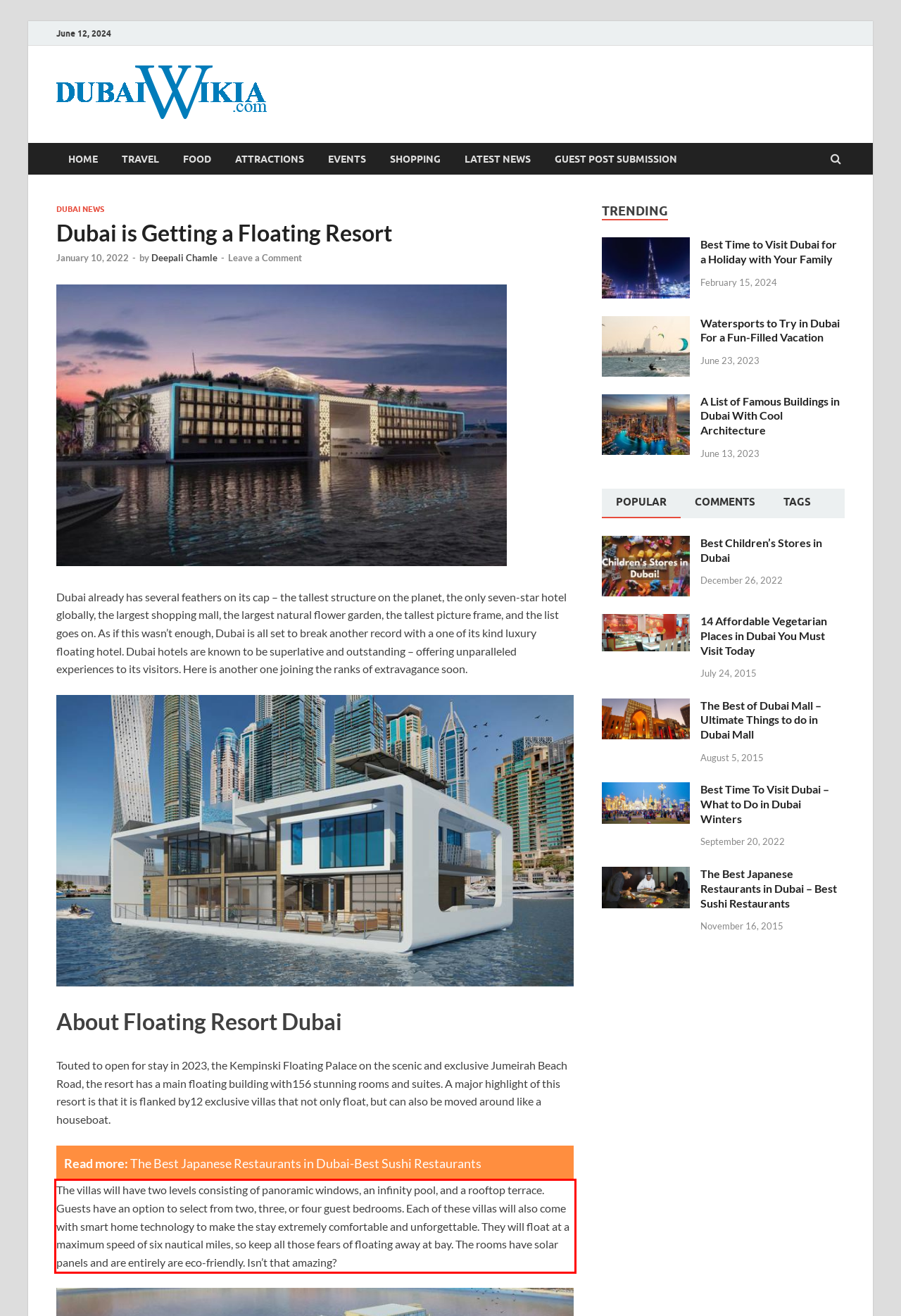By examining the provided screenshot of a webpage, recognize the text within the red bounding box and generate its text content.

The villas will have two levels consisting of panoramic windows, an infinity pool, and a rooftop terrace. Guests have an option to select from two, three, or four guest bedrooms. Each of these villas will also come with smart home technology to make the stay extremely comfortable and unforgettable. They will float at a maximum speed of six nautical miles, so keep all those fears of floating away at bay. The rooms have solar panels and are entirely are eco-friendly. Isn’t that amazing?